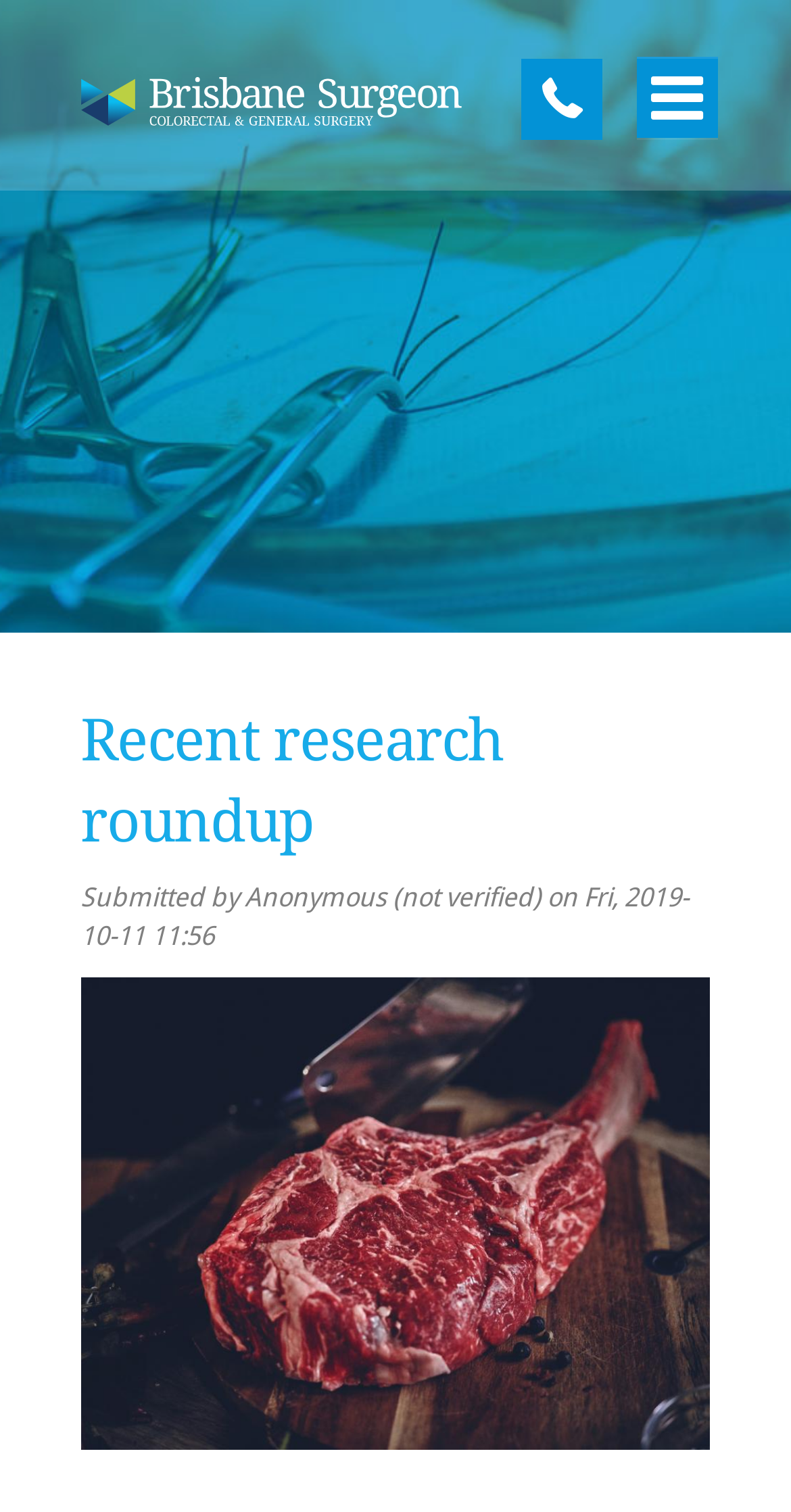Locate the bounding box coordinates of the element to click to perform the following action: 'Click on Automation'. The coordinates should be given as four float values between 0 and 1, in the form of [left, top, right, bottom].

None